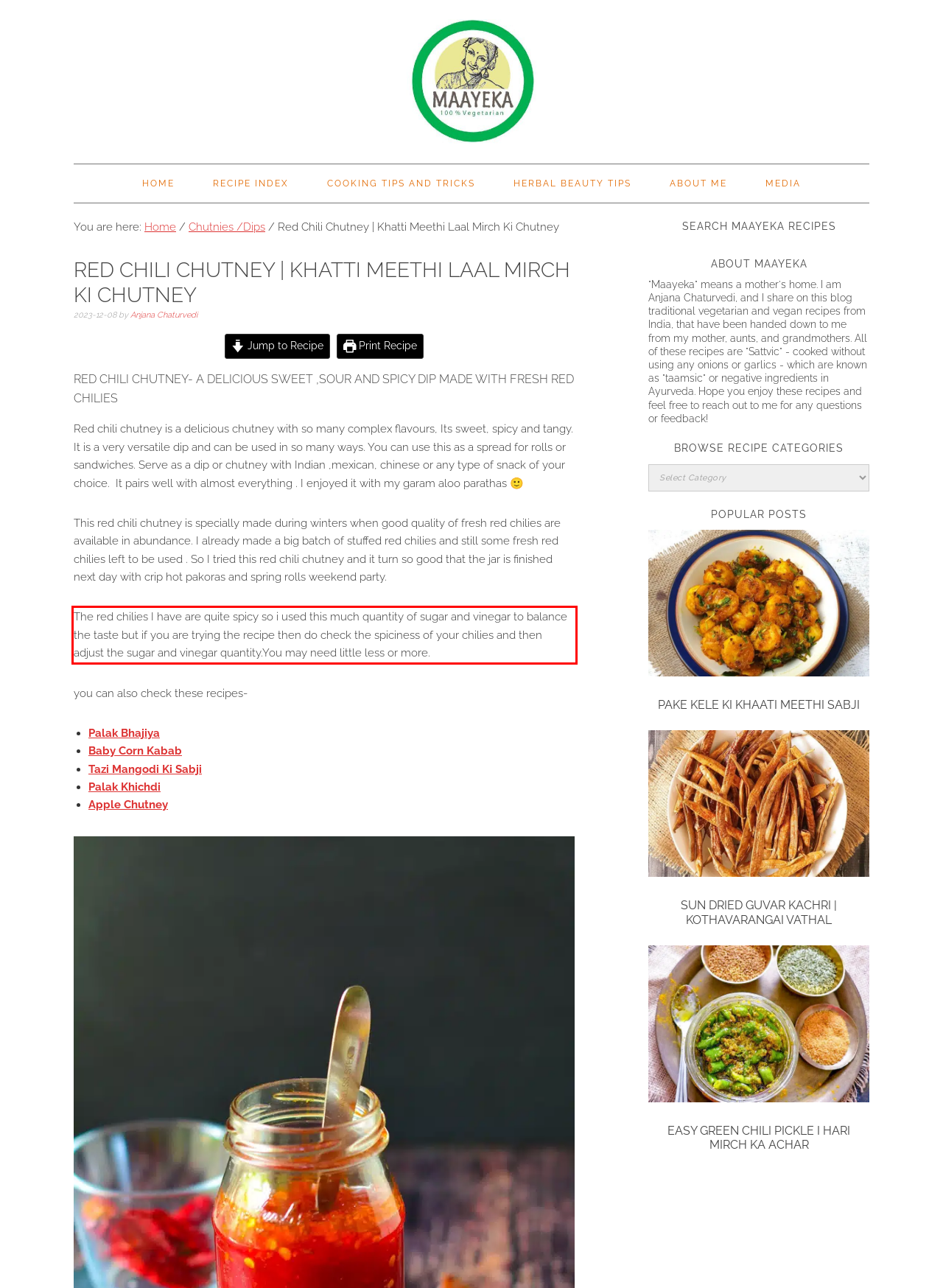You have a webpage screenshot with a red rectangle surrounding a UI element. Extract the text content from within this red bounding box.

The red chilies I have are quite spicy so i used this much quantity of sugar and vinegar to balance the taste but if you are trying the recipe then do check the spiciness of your chilies and then adjust the sugar and vinegar quantity.You may need little less or more.